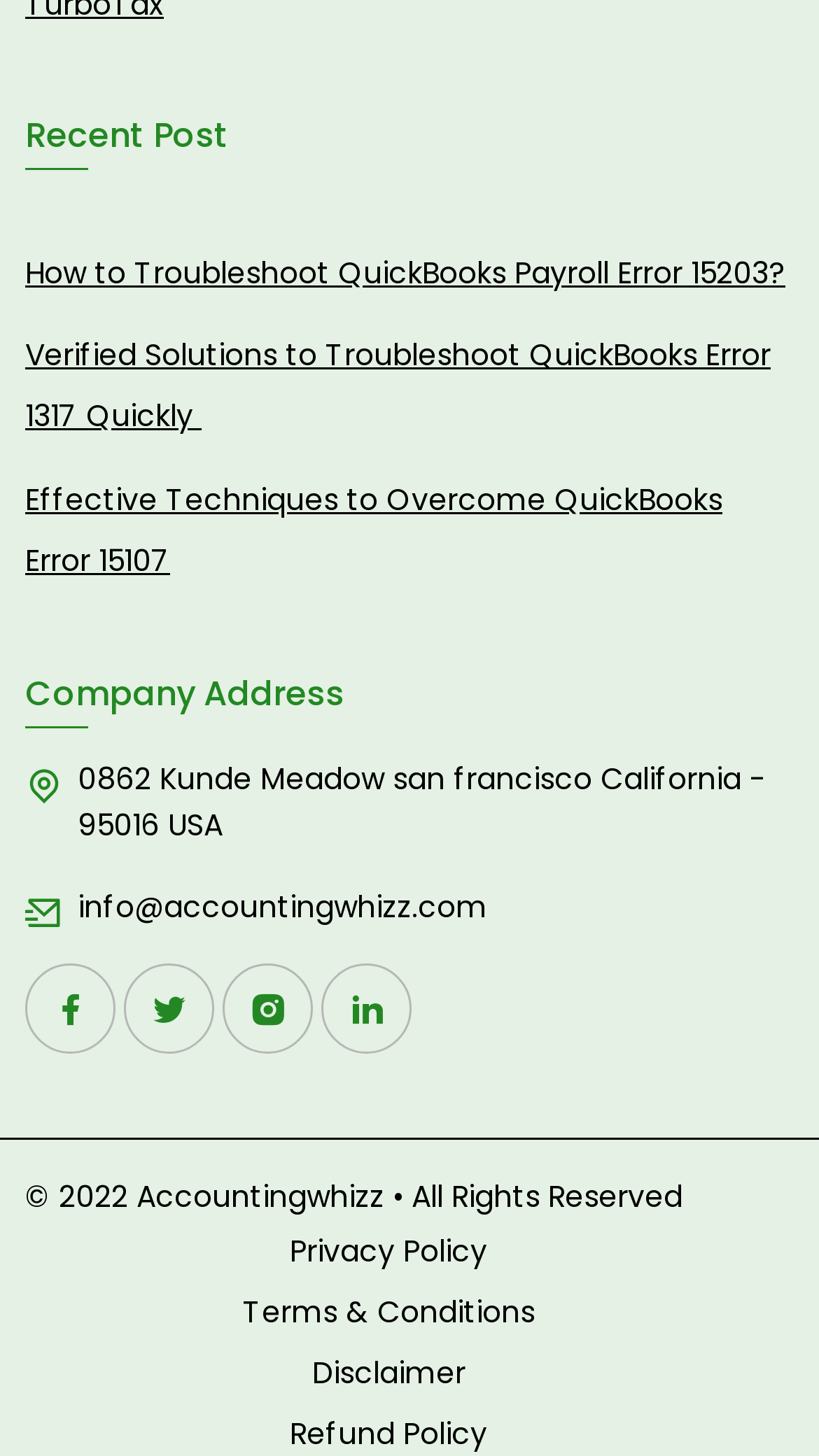Please identify the bounding box coordinates of the element I should click to complete this instruction: 'Visit company address'. The coordinates should be given as four float numbers between 0 and 1, like this: [left, top, right, bottom].

[0.095, 0.52, 0.936, 0.581]